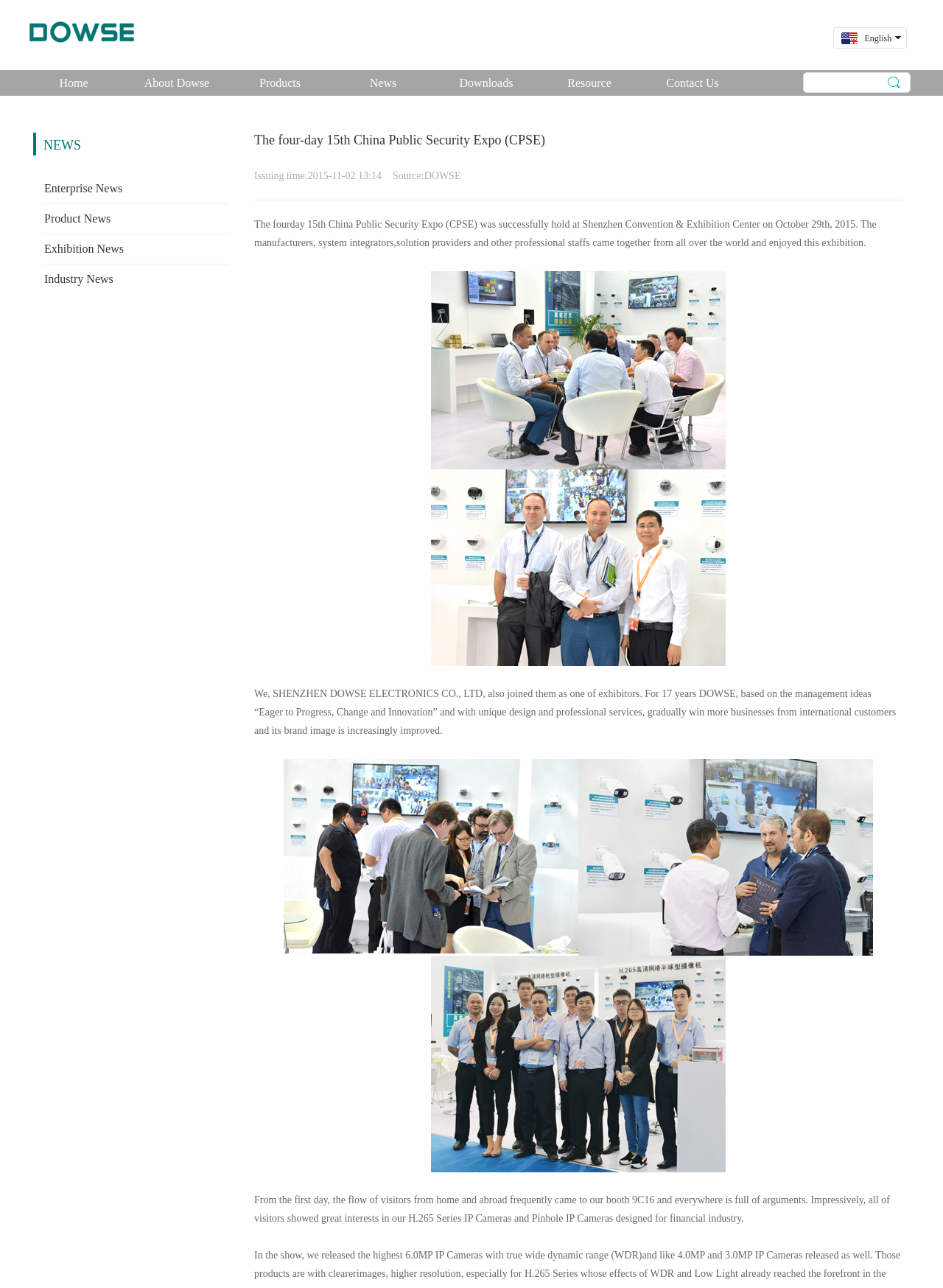Please extract the primary headline from the webpage.

The four-day 15th China Public Security Expo (CPSE)